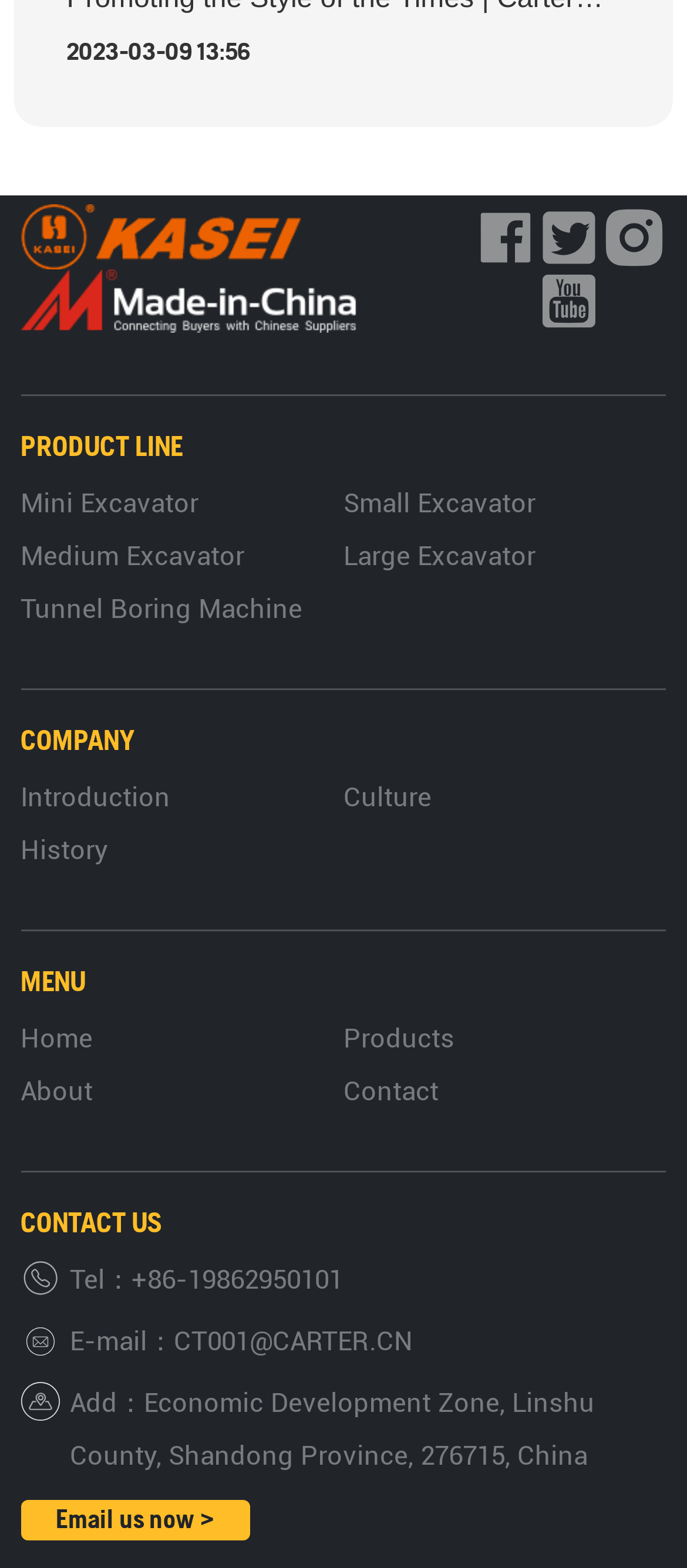Please identify the bounding box coordinates of the clickable element to fulfill the following instruction: "Learn about the company's history". The coordinates should be four float numbers between 0 and 1, i.e., [left, top, right, bottom].

[0.03, 0.533, 0.158, 0.553]